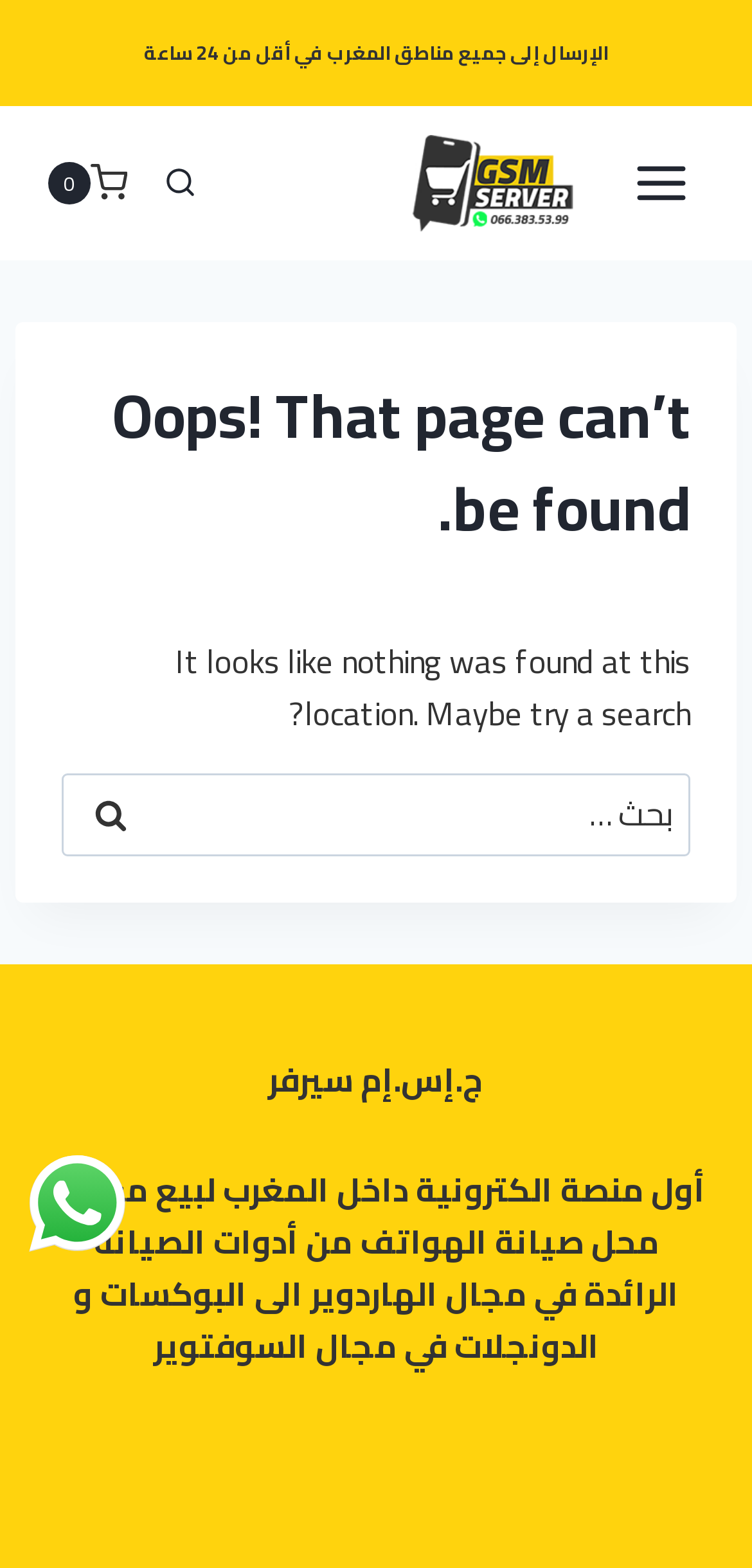What is the name of the server?
Look at the screenshot and respond with a single word or phrase.

ج.إس.إم سيرفر